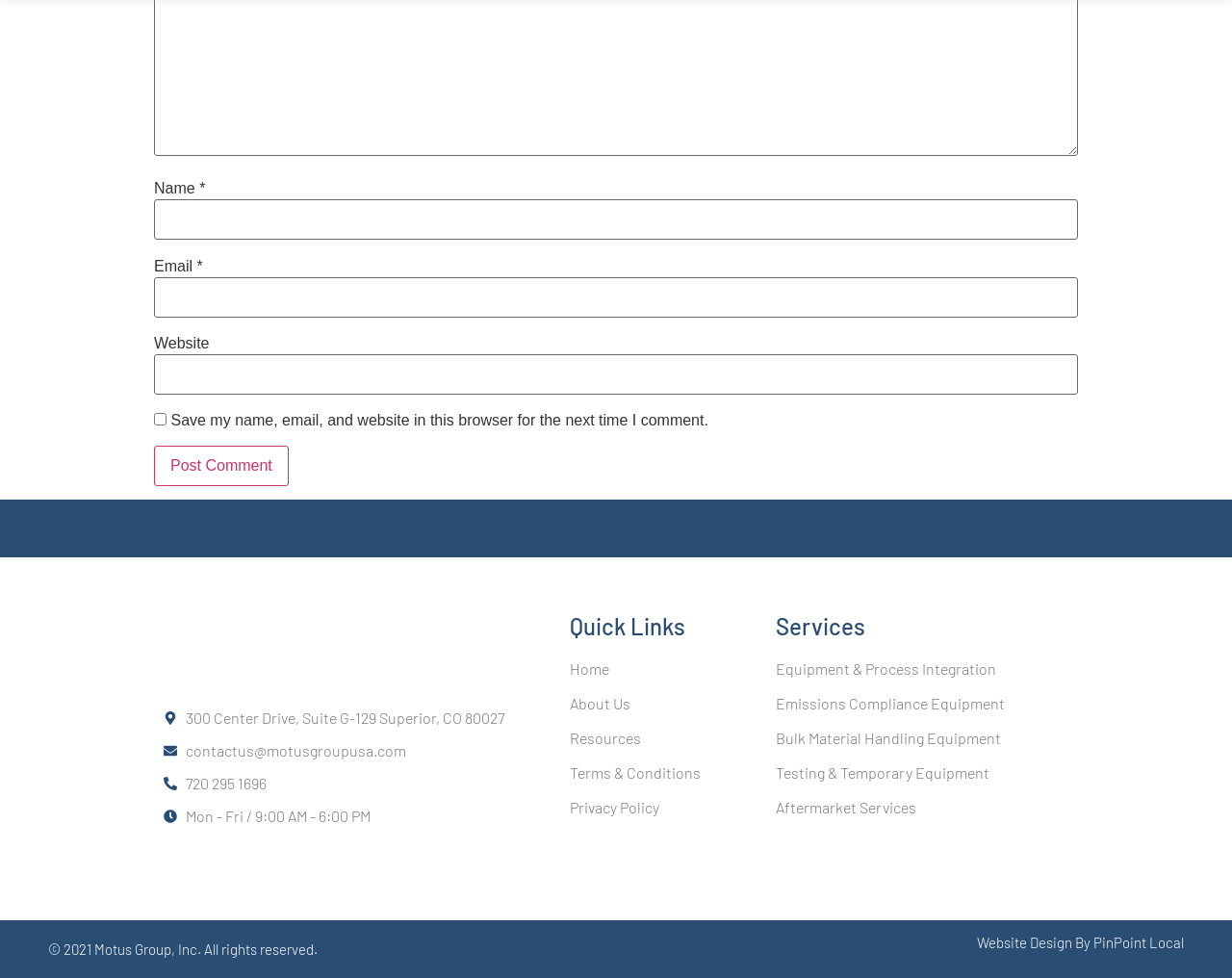Please find the bounding box coordinates of the clickable region needed to complete the following instruction: "Click the Post Comment button". The bounding box coordinates must consist of four float numbers between 0 and 1, i.e., [left, top, right, bottom].

[0.125, 0.456, 0.234, 0.497]